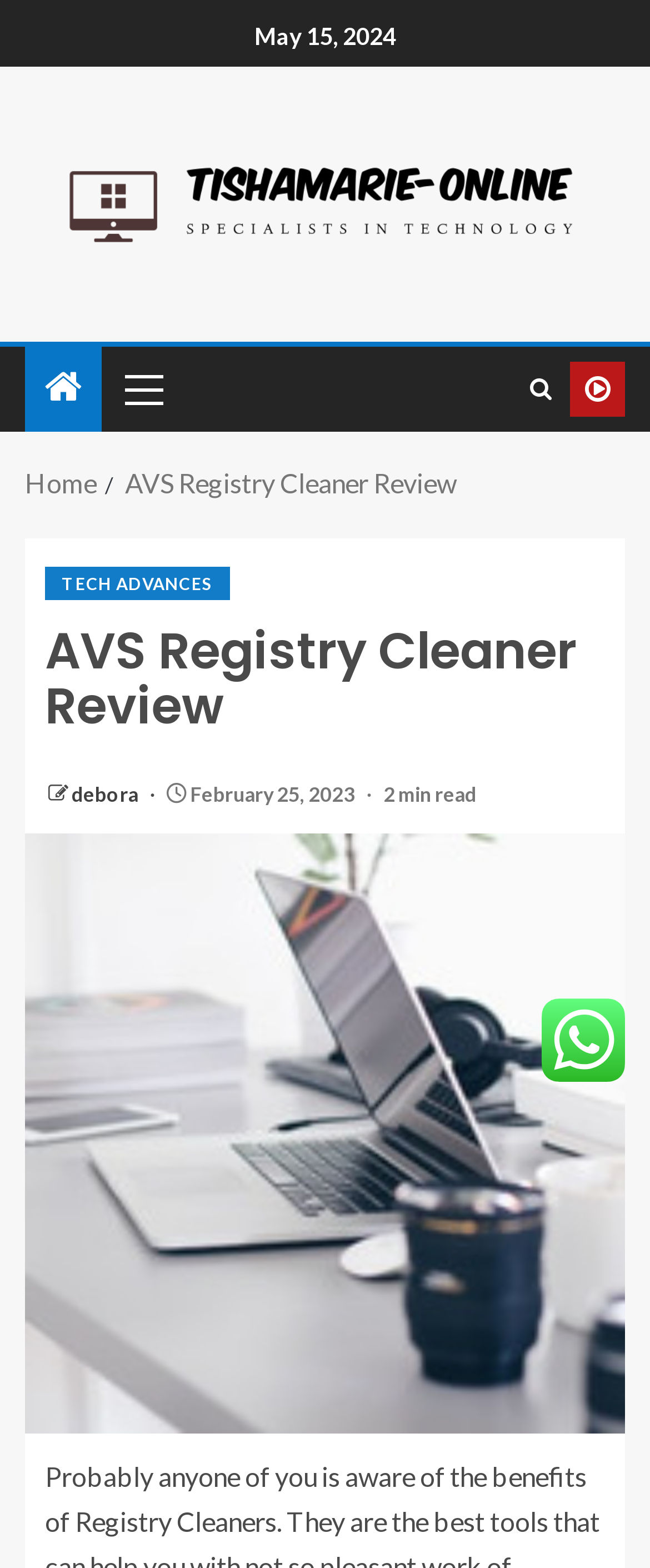From the element description AVS Registry Cleaner Review, predict the bounding box coordinates of the UI element. The coordinates must be specified in the format (top-left x, top-left y, bottom-right x, bottom-right y) and should be within the 0 to 1 range.

[0.192, 0.298, 0.703, 0.318]